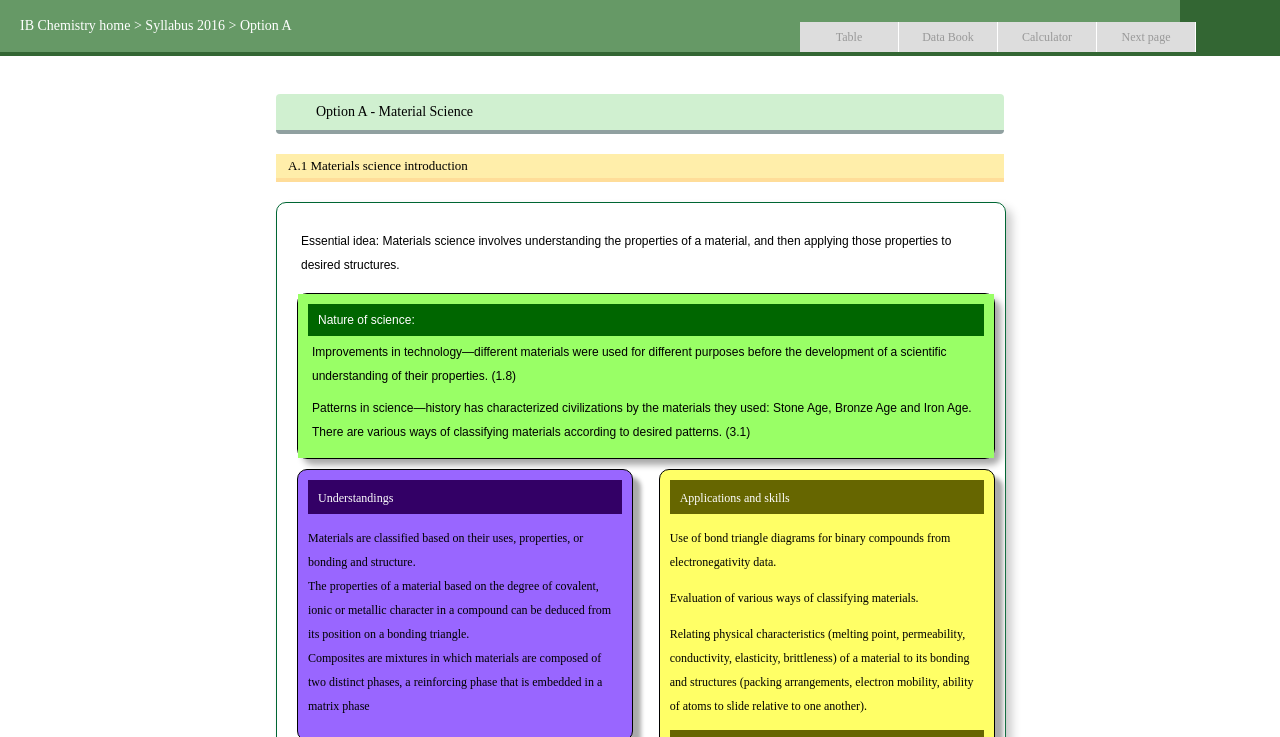Give a complete and precise description of the webpage's appearance.

This webpage is about IB Chemistry Option A - Material Science. At the top left, there are four links: "IB Chemistry home", "Syllabus 2016", "Option A", and a ">" symbol. To the right of these links, there are four more links: "Table", "Data Book", "Calculator", and "Next page".

Below these links, the title "Option A - Material Science" is displayed. Underneath the title, there is a subtitle "A.1 Materials science introduction". 

A table is presented below the subtitle, which contains a large block of text discussing the nature of science, patterns in science, and the classification of materials. The text explains how materials were used for different purposes before the development of a scientific understanding of their properties and how history has characterized civilizations by the materials they used.

To the right of the table, there are several sections of text labeled "Understandings", "Applications and skills". These sections provide information about the properties of materials, the bonding triangle, composites, and the evaluation of various ways of classifying materials. The text also discusses the physical characteristics of materials, such as melting point, permeability, conductivity, elasticity, and brittleness, and how they relate to the bonding and structures of materials.